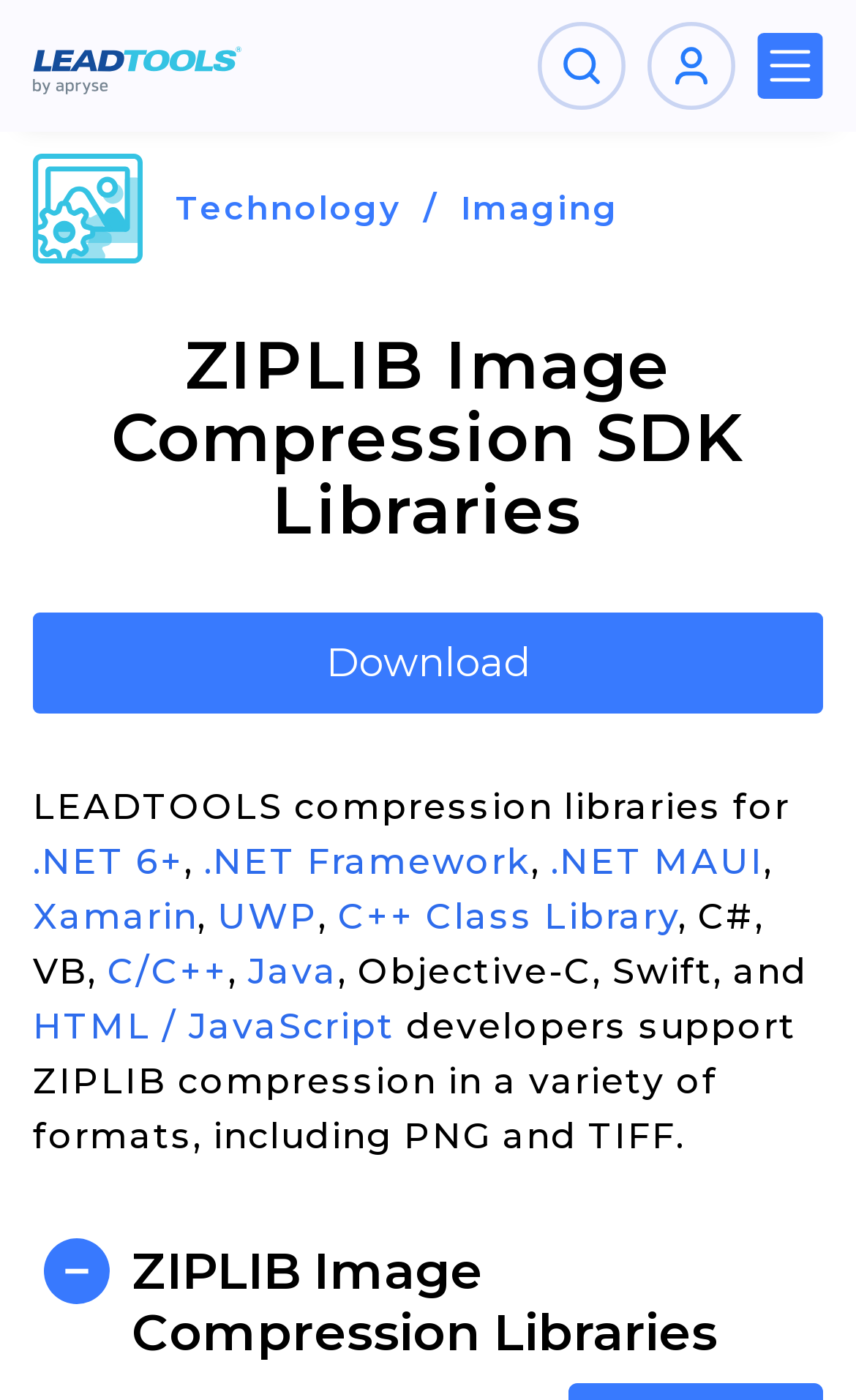Give the bounding box coordinates for the element described as: ".NET MAUI".

[0.644, 0.601, 0.892, 0.63]